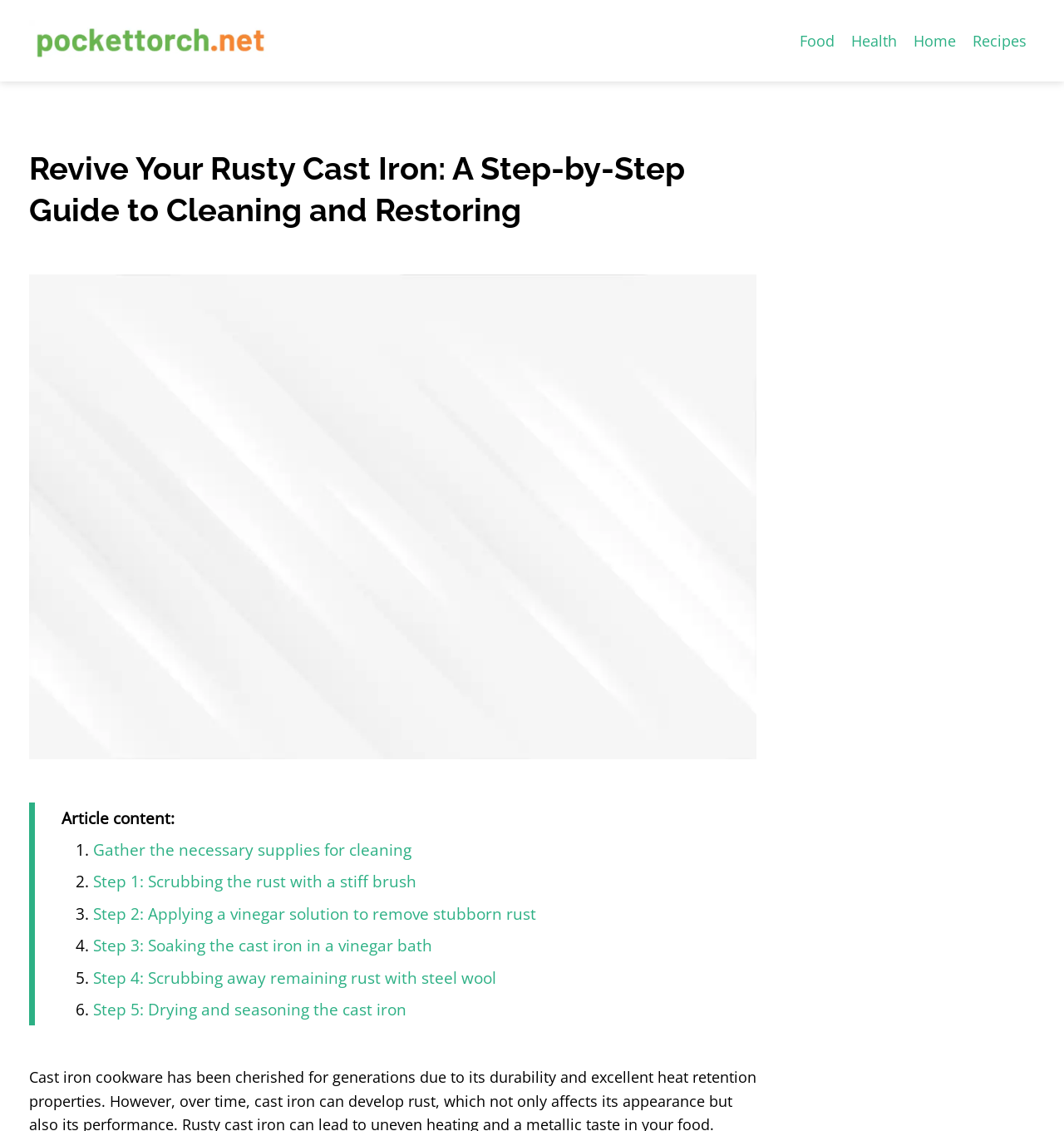What is the purpose of the stiff brush in the guide?
Give a detailed and exhaustive answer to the question.

The stiff brush is mentioned in the first step of the guide, 'Step 1: Scrubbing the rust with a stiff brush', which suggests that the brush is used to scrub away the rust from the cast iron.